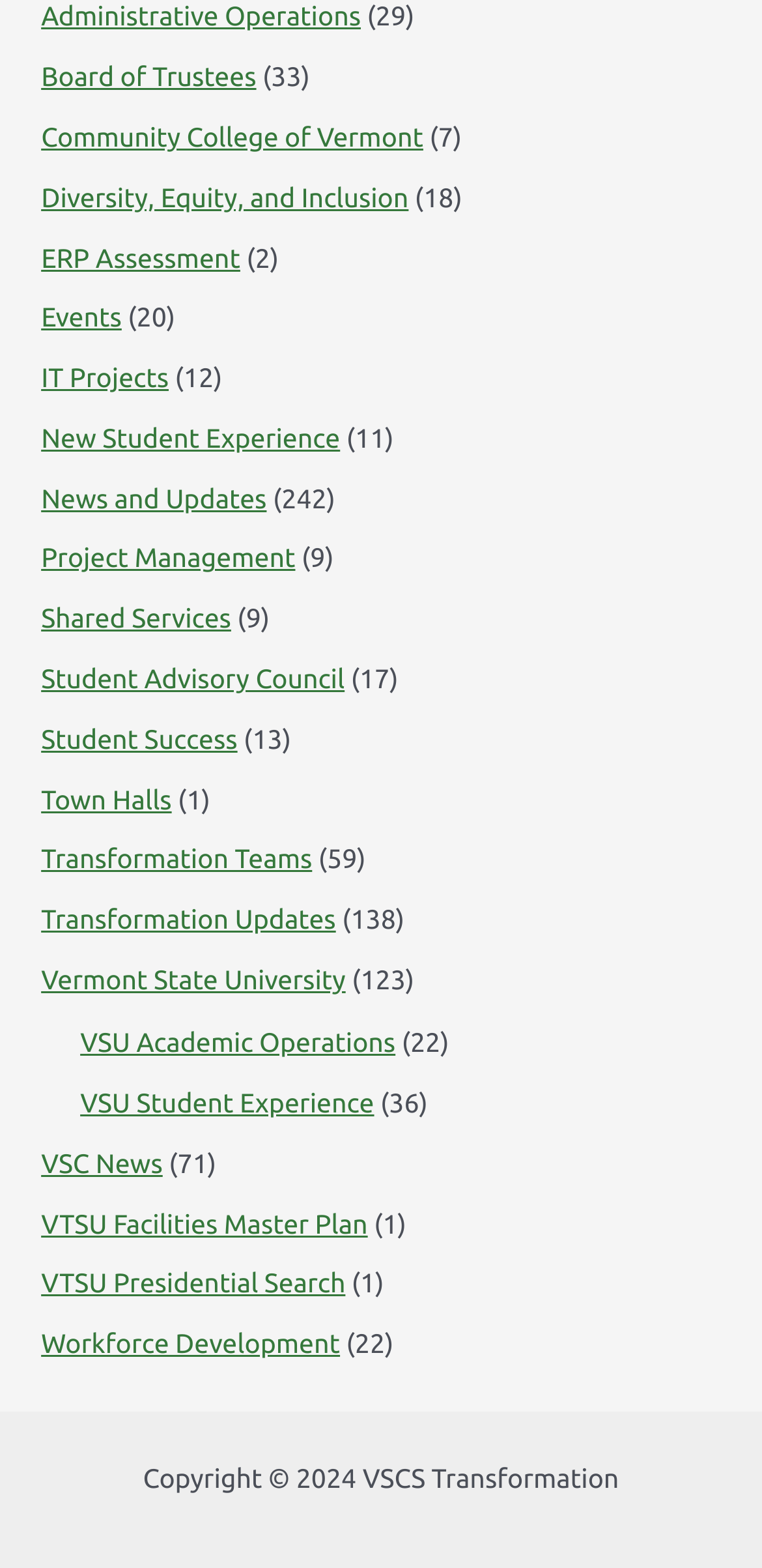Please find the bounding box coordinates of the element that you should click to achieve the following instruction: "Visit the Community College of Vermont". The coordinates should be presented as four float numbers between 0 and 1: [left, top, right, bottom].

[0.054, 0.077, 0.555, 0.097]